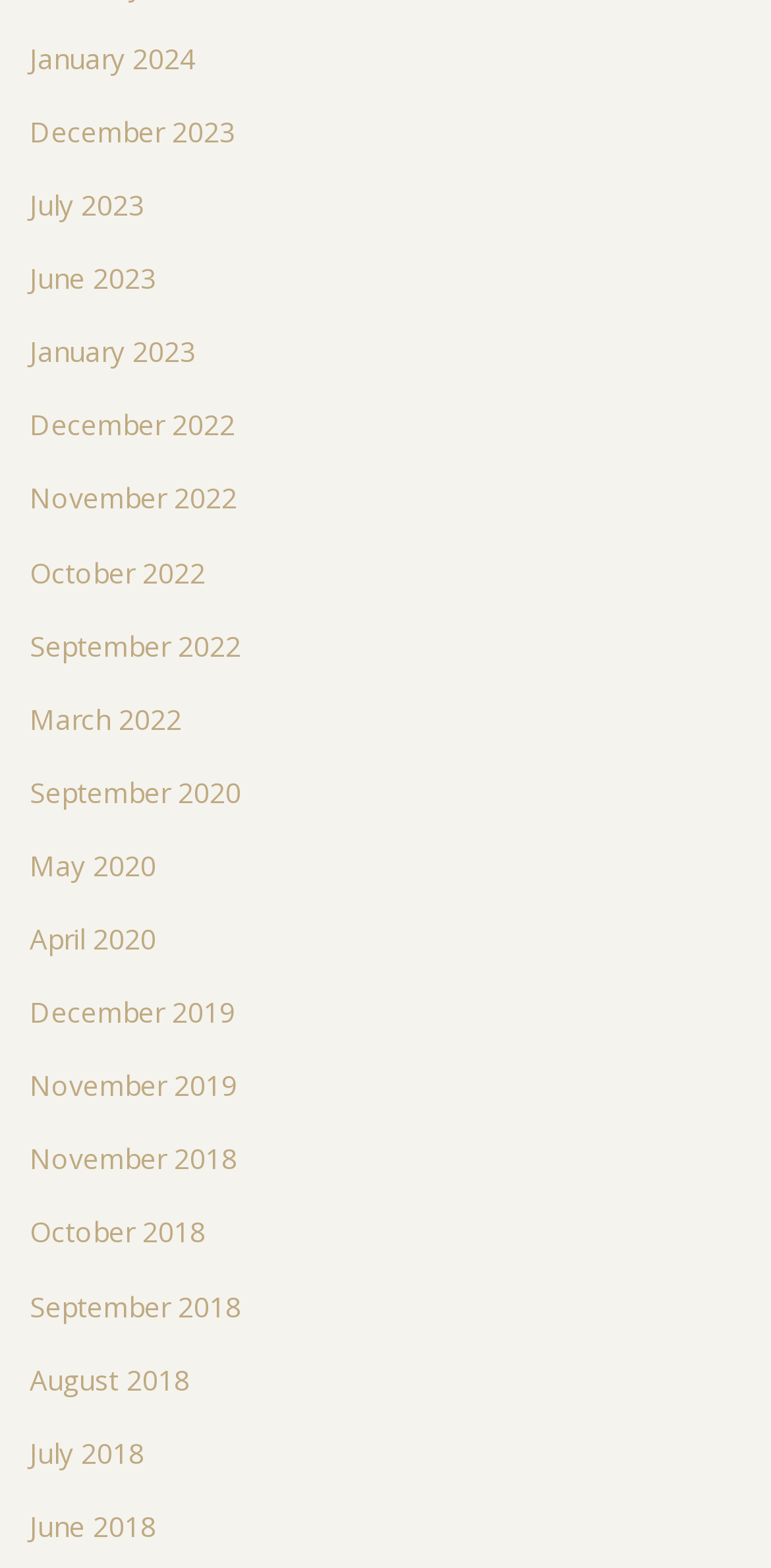Can you specify the bounding box coordinates of the area that needs to be clicked to fulfill the following instruction: "Browse 'toys' category"?

None